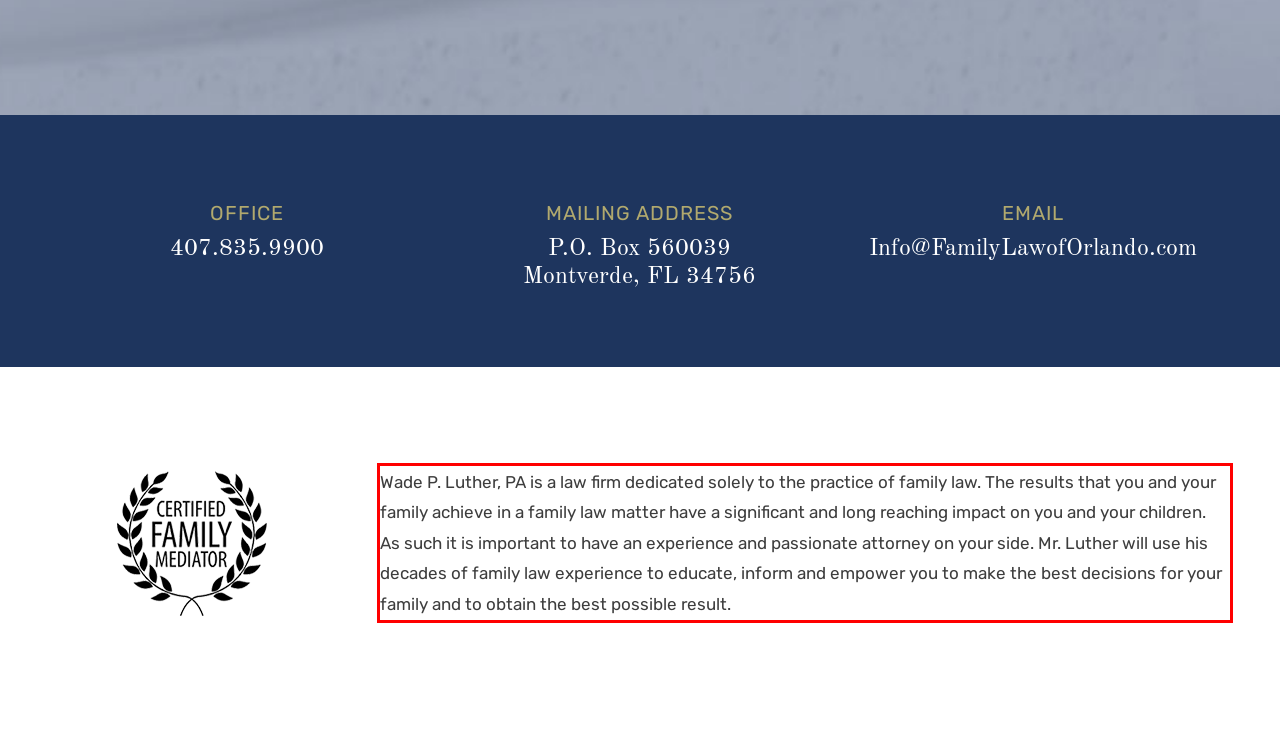You are given a screenshot of a webpage with a UI element highlighted by a red bounding box. Please perform OCR on the text content within this red bounding box.

Wade P. Luther, PA is a law firm dedicated solely to the practice of family law. The results that you and your family achieve in a family law matter have a significant and long reaching impact on you and your children. As such it is important to have an experience and passionate attorney on your side. Mr. Luther will use his decades of family law experience to educate, inform and empower you to make the best decisions for your family and to obtain the best possible result.